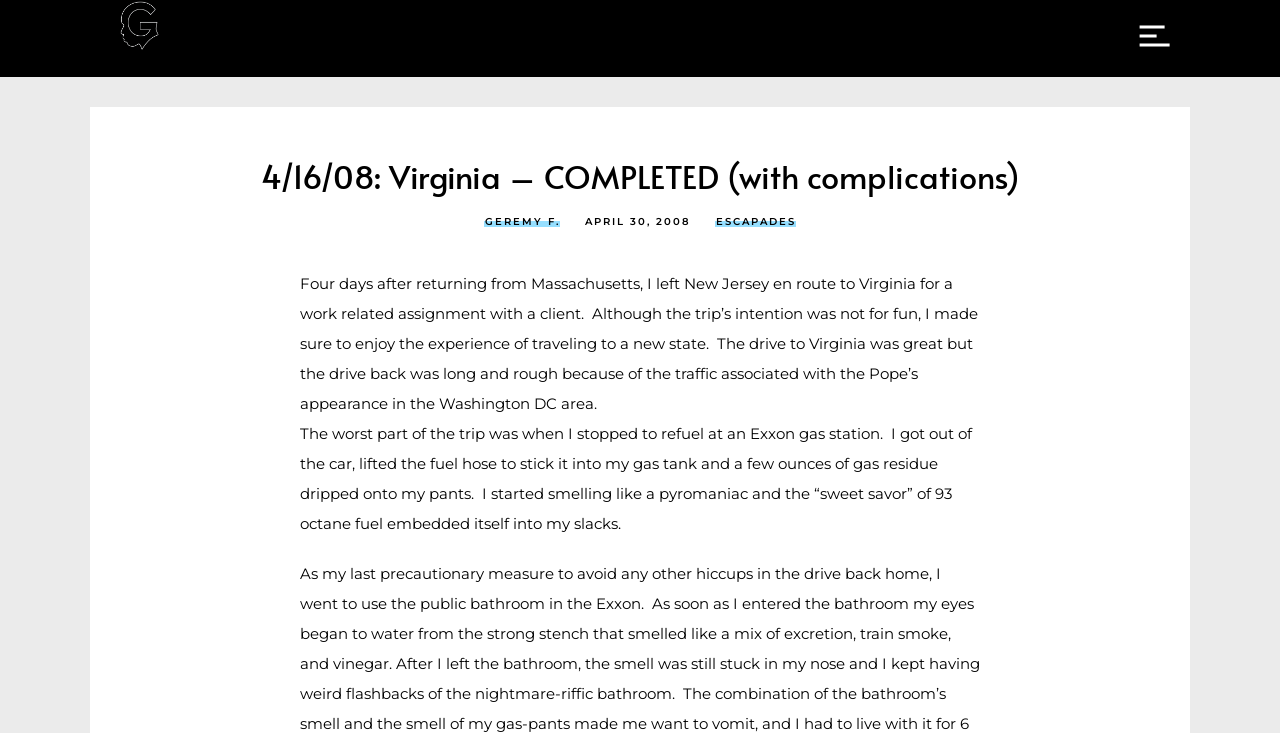Give a concise answer of one word or phrase to the question: 
What is the author's name?

Geremy F.